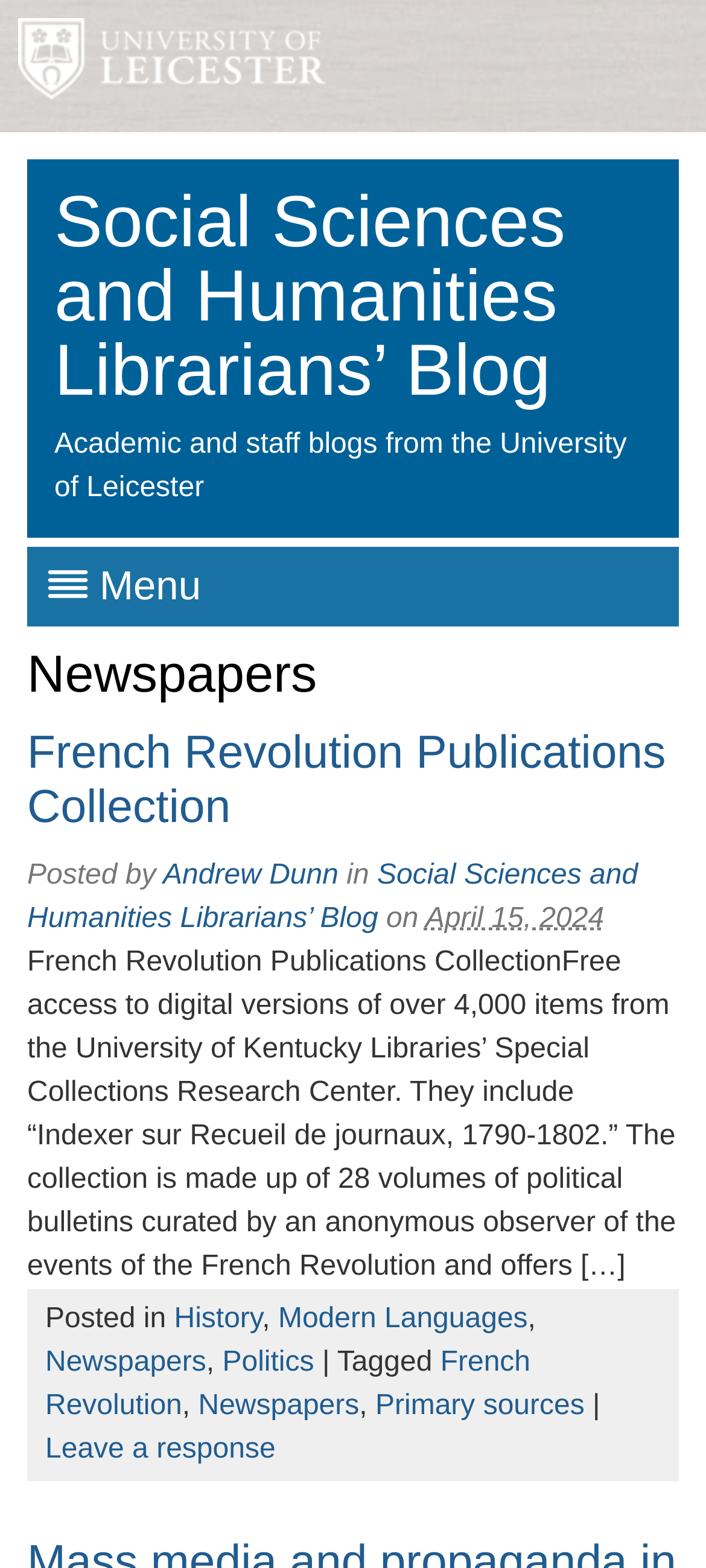Please find the bounding box coordinates of the element that needs to be clicked to perform the following instruction: "Read French Revolution Publications Collection blog post". The bounding box coordinates should be four float numbers between 0 and 1, represented as [left, top, right, bottom].

[0.038, 0.463, 0.962, 0.534]